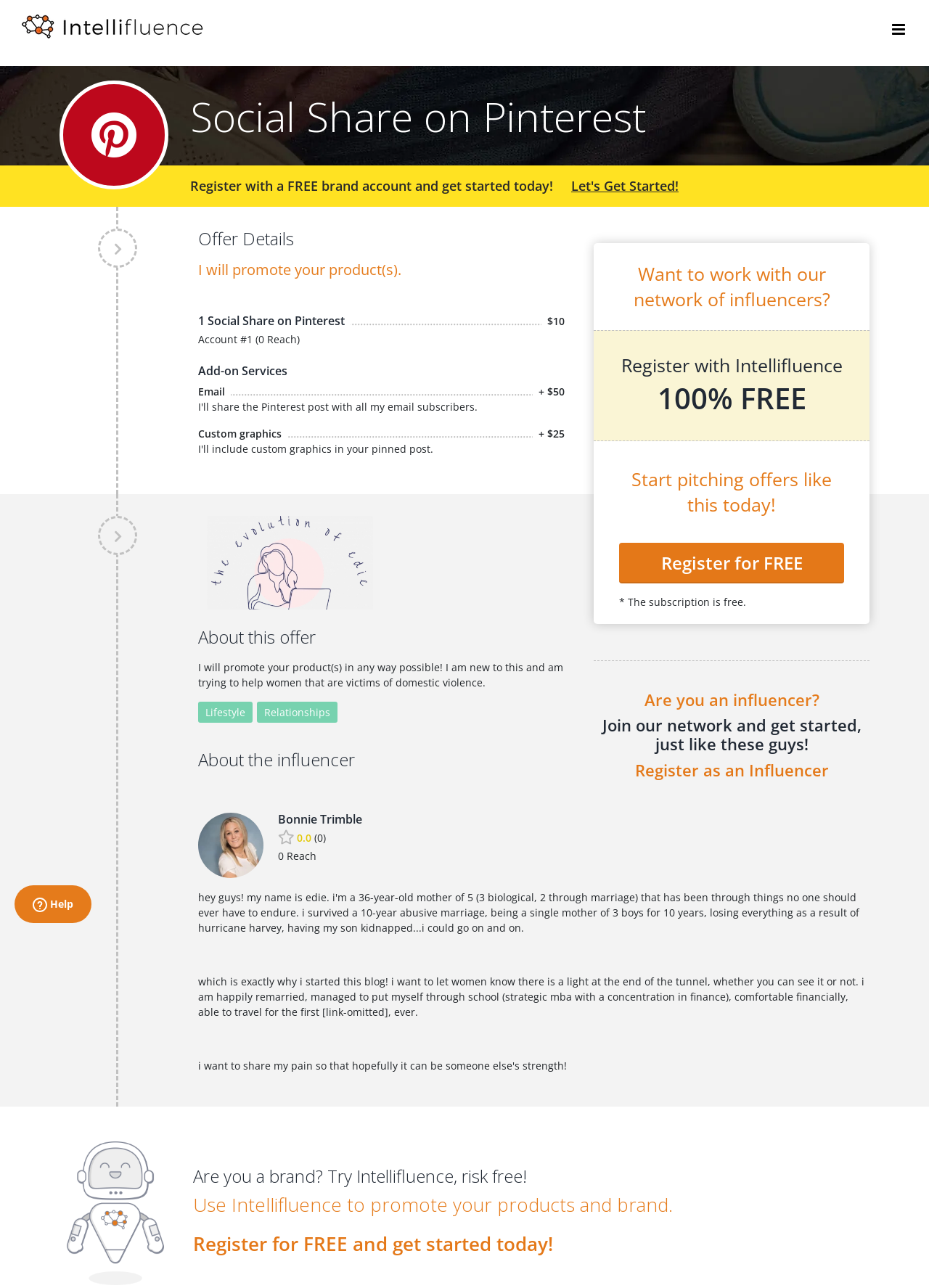Locate the bounding box for the described UI element: "Help". Ensure the coordinates are four float numbers between 0 and 1, formatted as [left, top, right, bottom].

[0.016, 0.687, 0.099, 0.717]